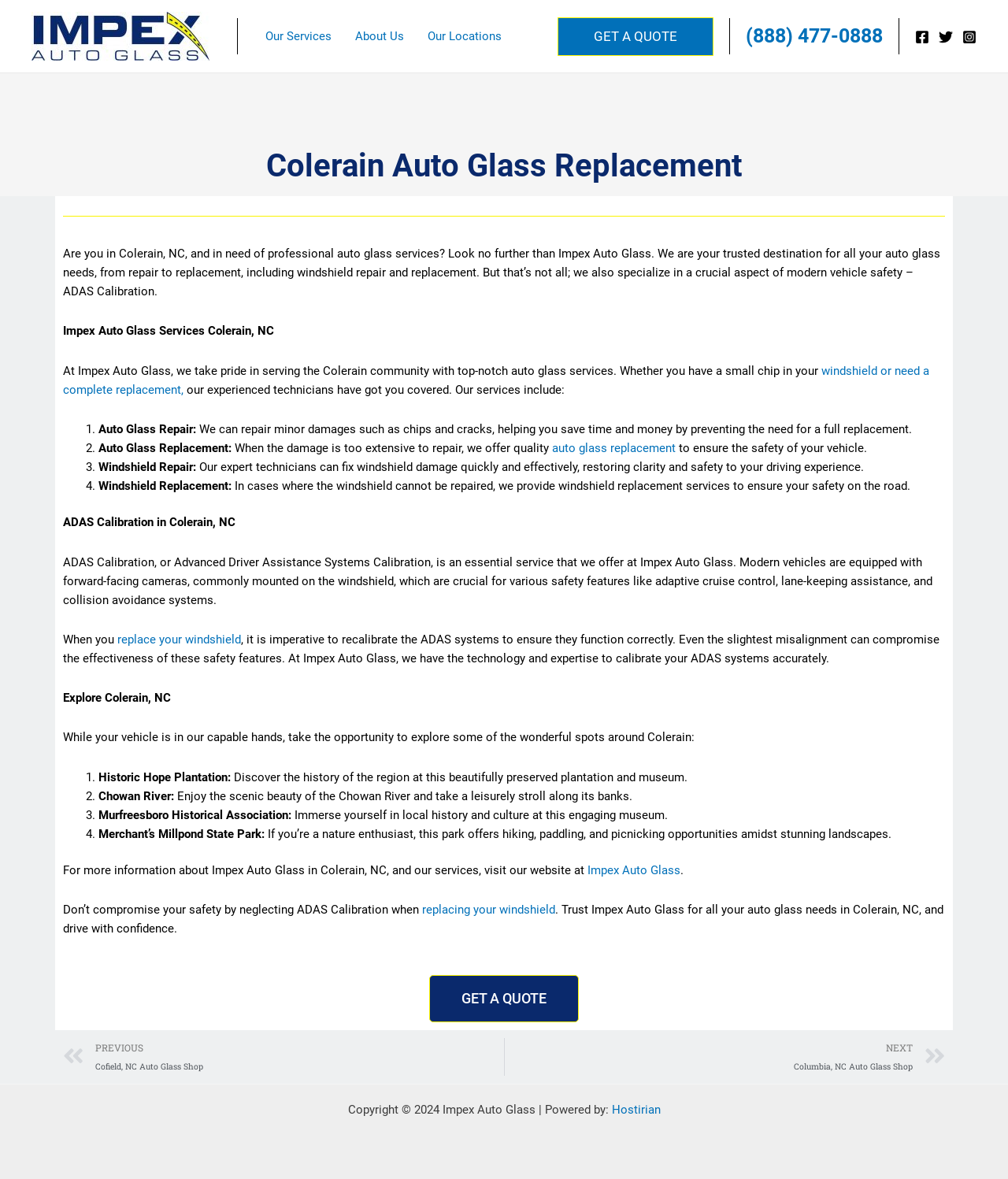Please determine the bounding box coordinates of the element's region to click in order to carry out the following instruction: "Click on GET A QUOTE". The coordinates should be four float numbers between 0 and 1, i.e., [left, top, right, bottom].

[0.553, 0.014, 0.708, 0.047]